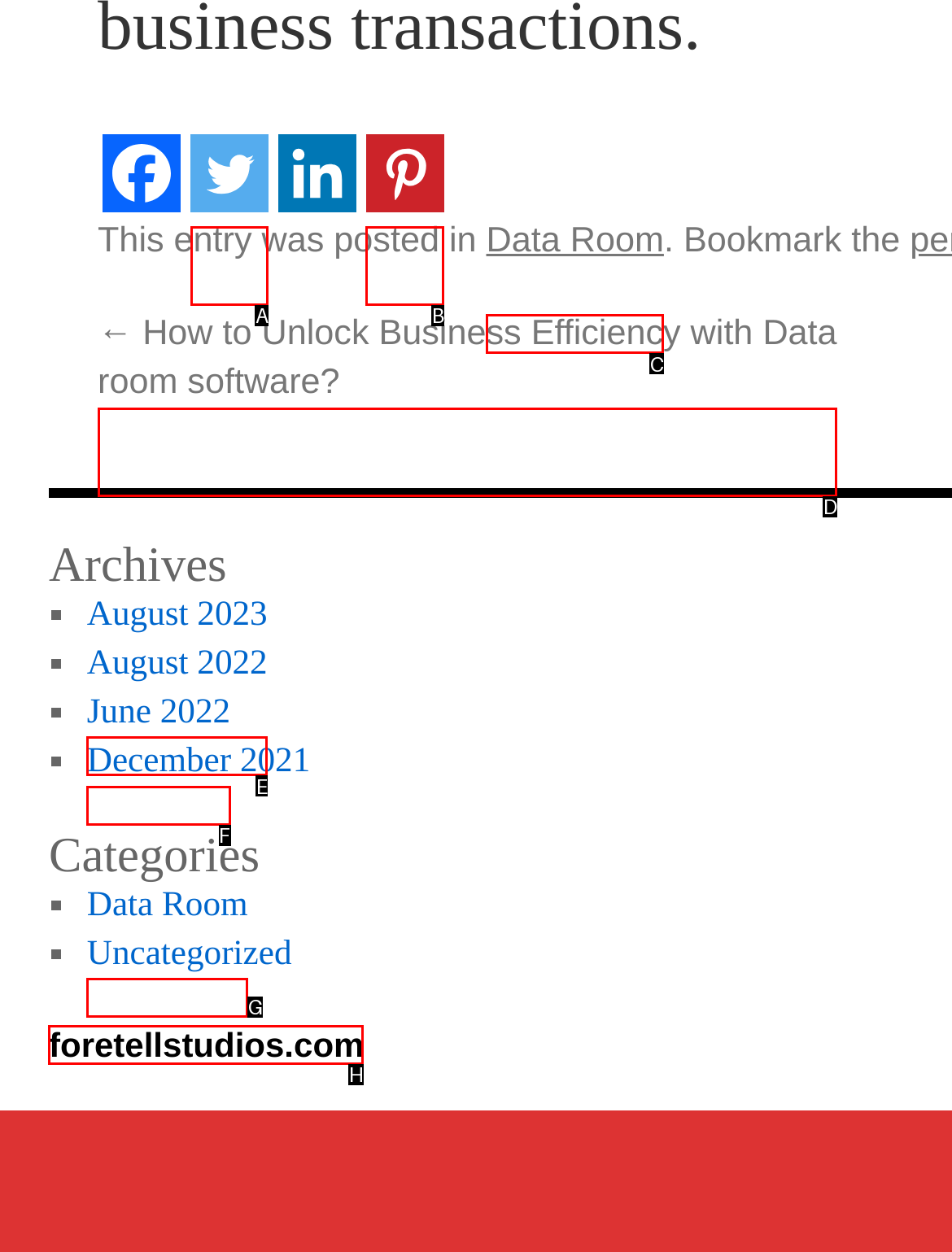Choose the UI element to click on to achieve this task: View Sitemap. Reply with the letter representing the selected element.

None